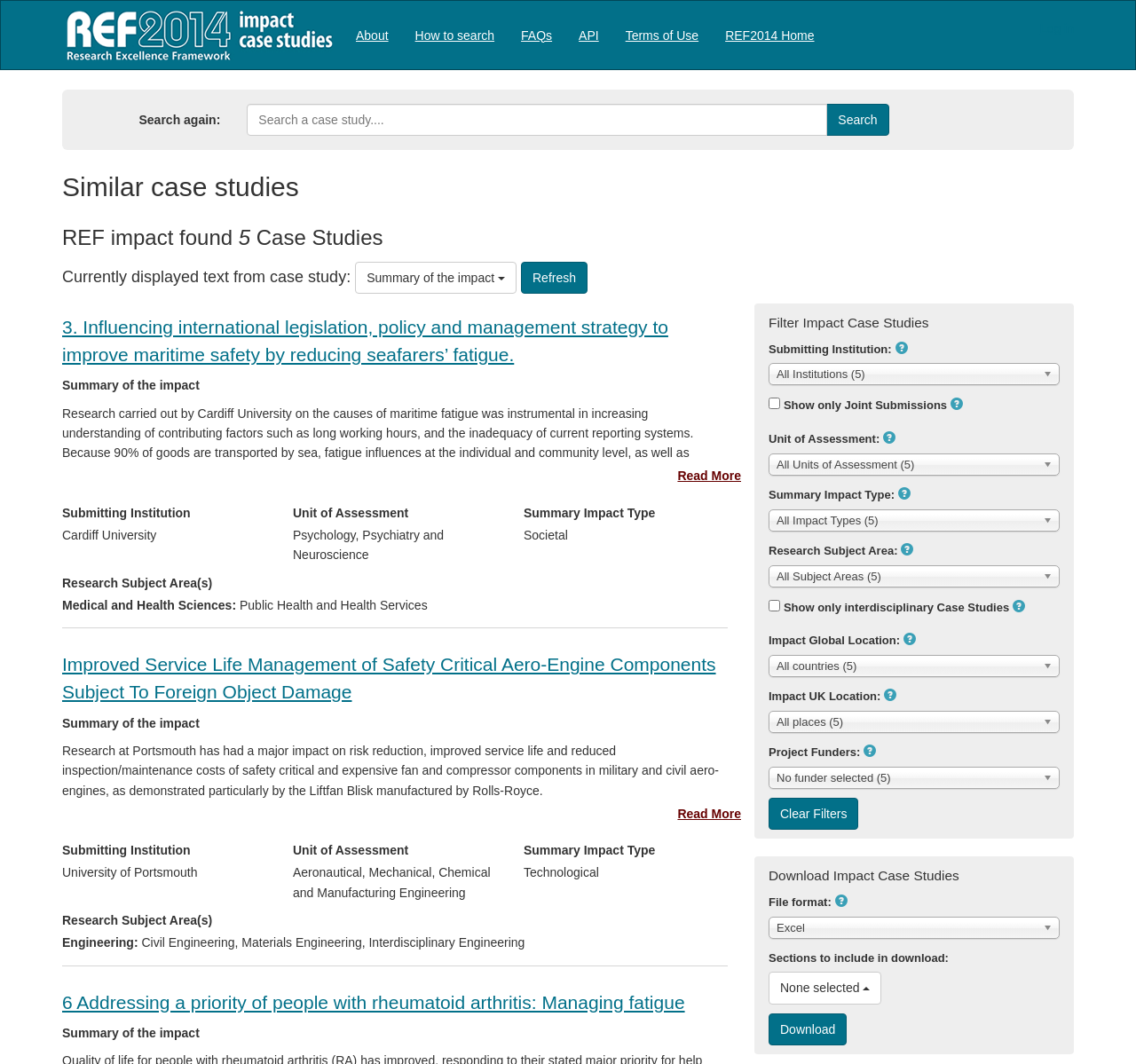Answer the following query concisely with a single word or phrase:
How many case studies are displayed on this page?

5